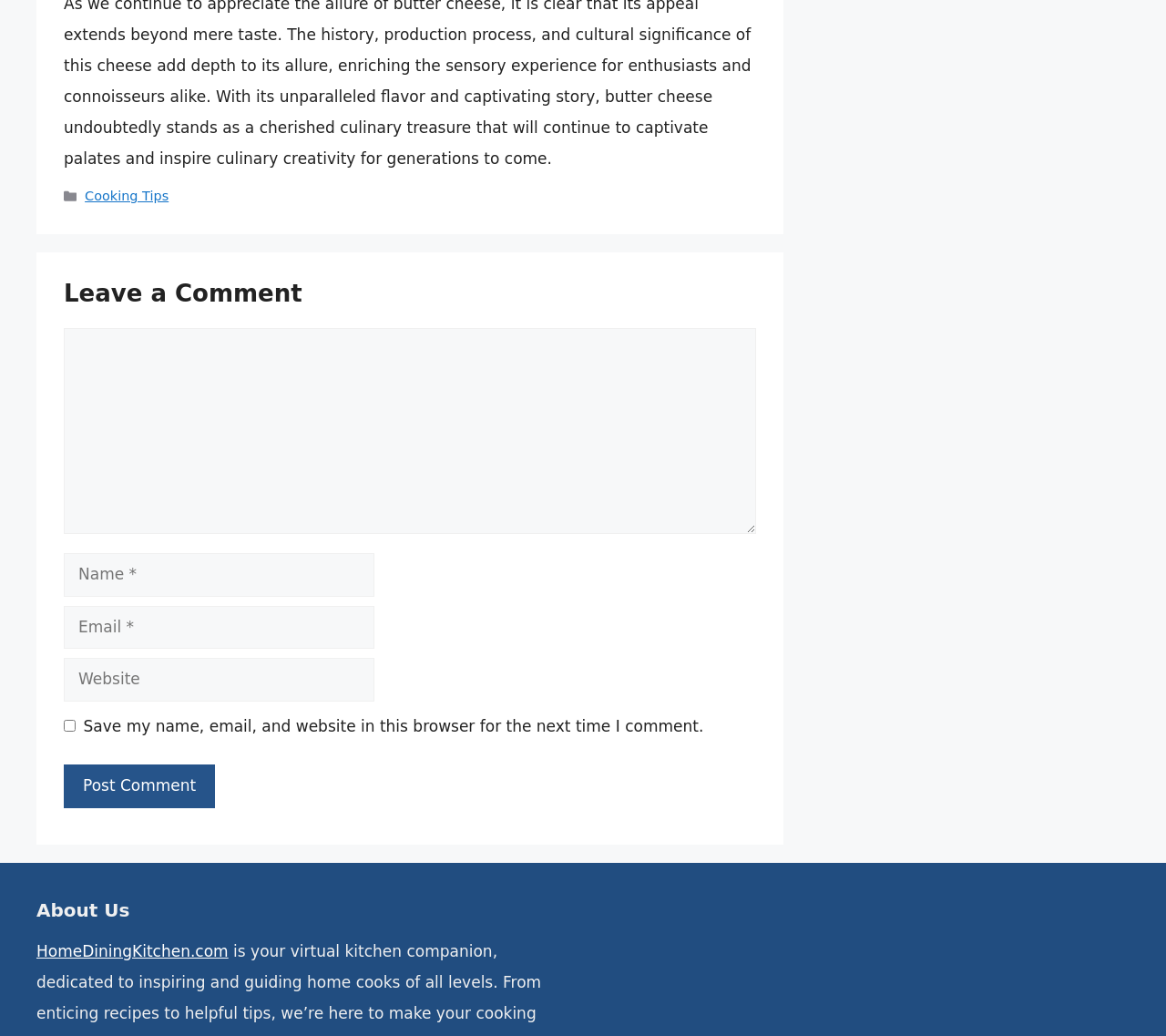What is the text of the first link in the footer?
Can you provide an in-depth and detailed response to the question?

The first link in the footer has the text 'Cooking Tips', which is likely a link to a page with cooking tips.